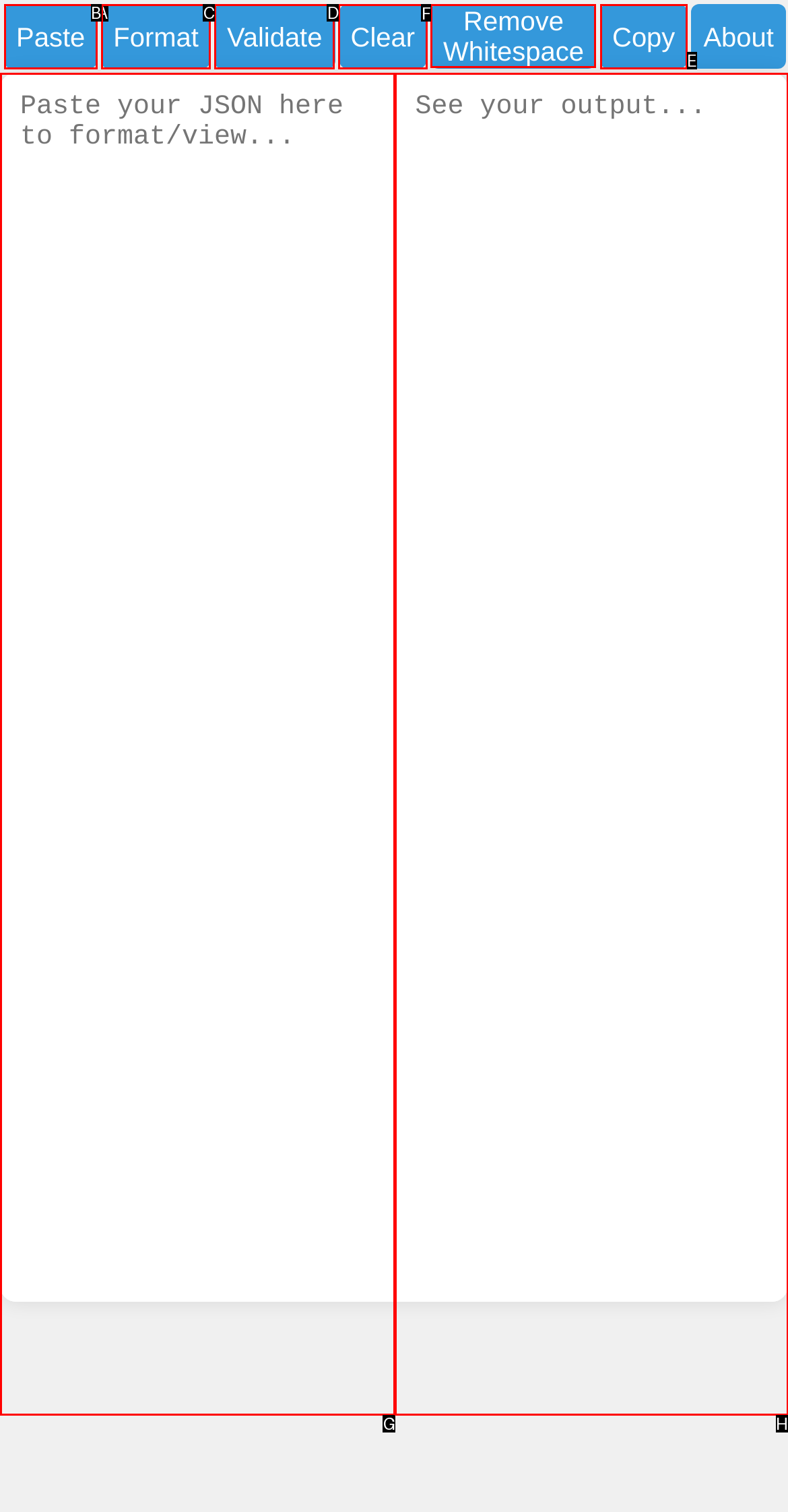Tell me the correct option to click for this task: remove whitespace from json data
Write down the option's letter from the given choices.

F